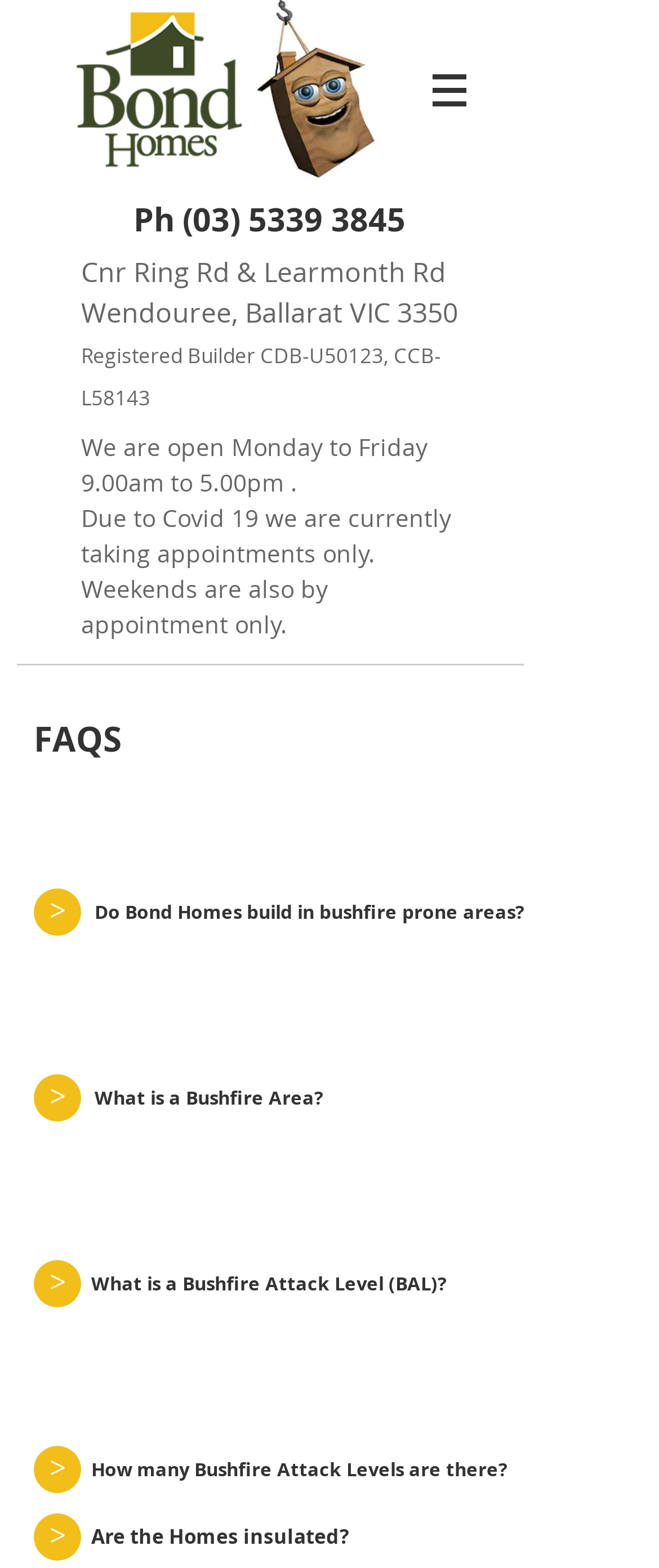Please identify the bounding box coordinates of the element's region that should be clicked to execute the following instruction: "View the FAQs". The bounding box coordinates must be four float numbers between 0 and 1, i.e., [left, top, right, bottom].

[0.051, 0.457, 0.769, 0.486]